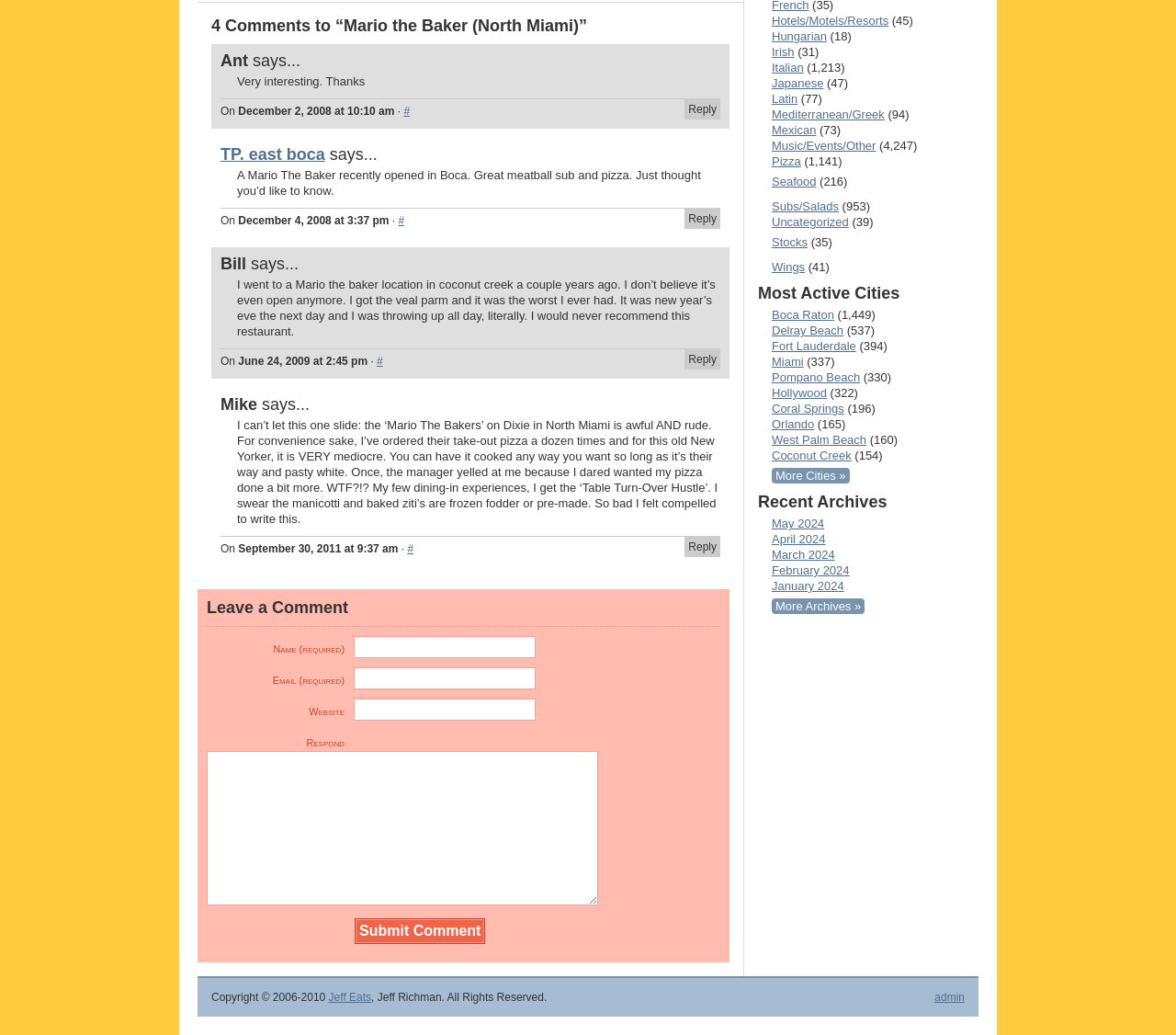Refer to the element description Overview and identify the corresponding bounding box in the screenshot. Format the coordinates as (top-left x, top-left y, bottom-right x, bottom-right y) with values in the range of 0 to 1.

None